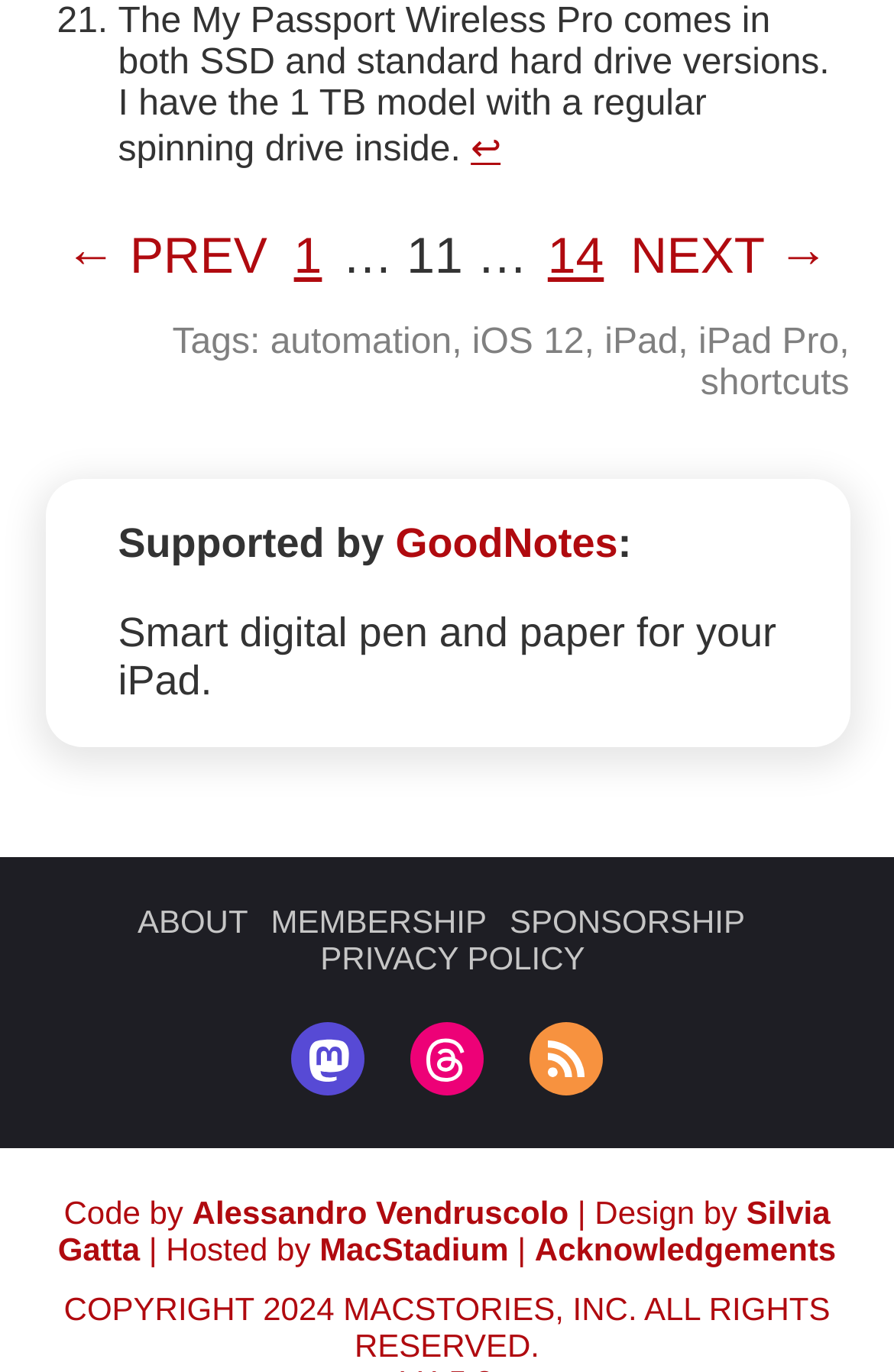Identify the bounding box coordinates of the area you need to click to perform the following instruction: "Check the privacy policy".

[0.358, 0.685, 0.654, 0.712]